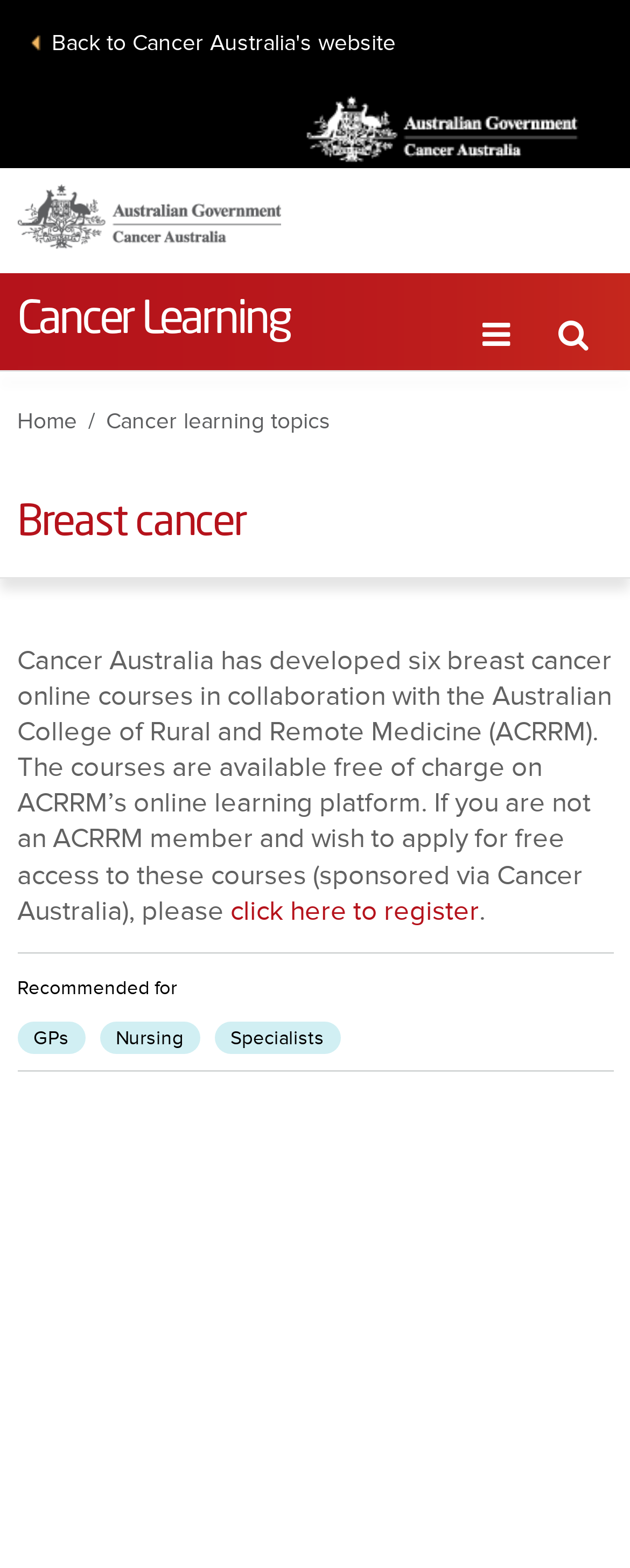Convey a detailed summary of the webpage, mentioning all key elements.

The webpage is about breast cancer and cancer learning, with a focus on educational resources and best practices for healthcare professionals. At the top of the page, there are three links: "Back to Cancer Australia's website", "Australian Government - Cancer Australia", and "Home", each accompanied by an image. Below these links, there is a heading "Cancer Learning" and a navigation breadcrumb section.

On the left side of the page, there is a toggle navigation button that controls the navbar and search block. Below this button, there is a heading "Breast cancer" followed by a paragraph of text that describes the online courses available for healthcare professionals. The paragraph includes a link to register for the courses.

Underneath the paragraph, there is a description list that outlines the recommended audience for the courses, including GPs, nursing professionals, and specialists. The list is followed by several paragraphs of text that discuss the burden of breast cancer on the Australian population, the development of best practice resources, and the importance of evidence-based practices in treating breast cancer.

The text on the page is organized in a clear and structured manner, with headings and paragraphs that provide a logical flow of information. The use of images and links adds visual interest and provides additional resources for users. Overall, the webpage appears to be a informative and educational resource for healthcare professionals working with breast cancer patients.